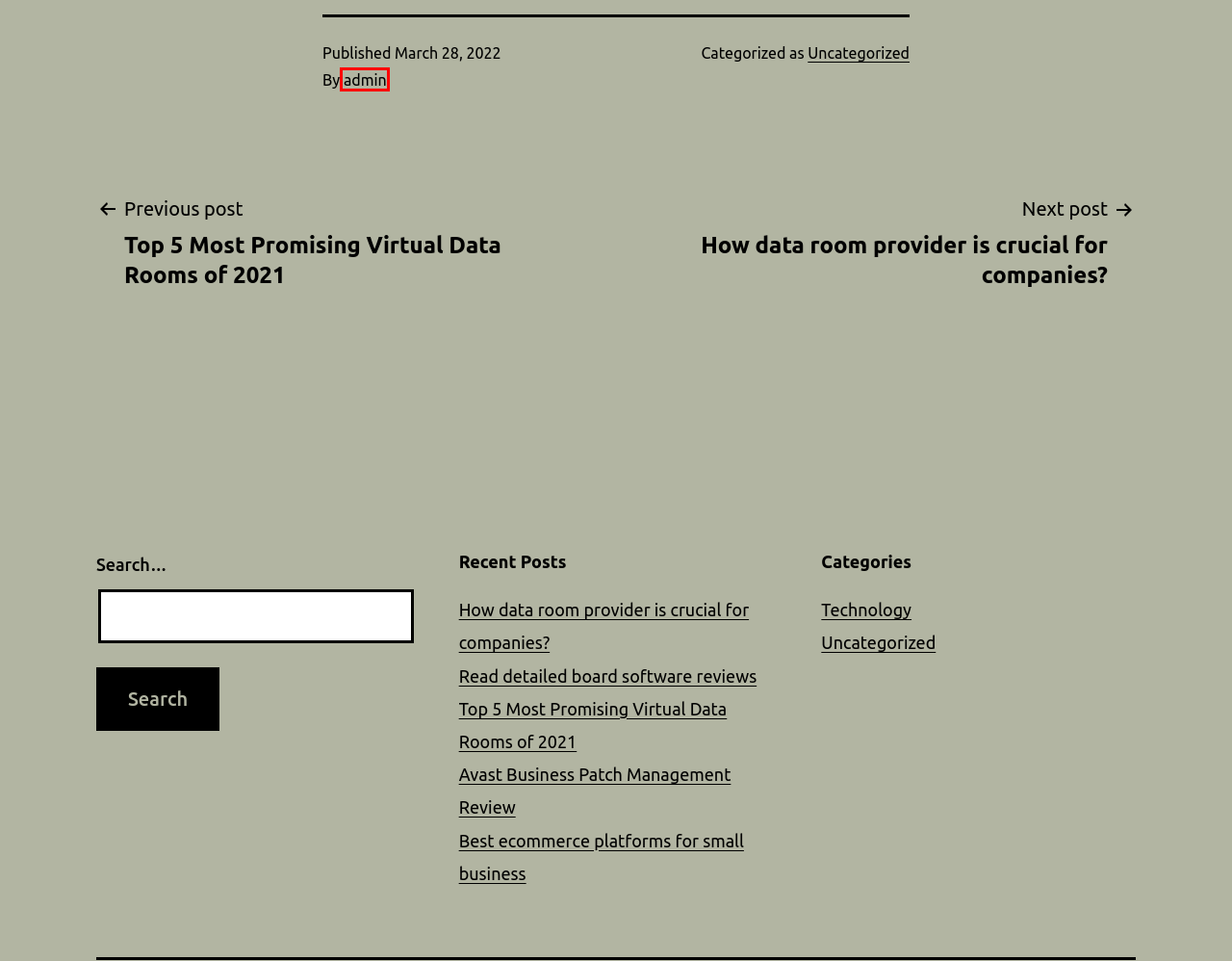You are looking at a webpage screenshot with a red bounding box around an element. Pick the description that best matches the new webpage after interacting with the element in the red bounding box. The possible descriptions are:
A. Use one of the best VDRs for 2021
B. Avast Patch Management - the best helper for your business
C. Terms of use - turbotaxsmallbusiness.com
D. Tips for developing most business processes
E. The 5 best e-commerce platforms for small businesses
F. Uncategorized Archives - turbotaxsmallbusiness.com
G. Author Profiles: Where Expertise Meets Creativity
H. Technology Archives - turbotaxsmallbusiness.com

G